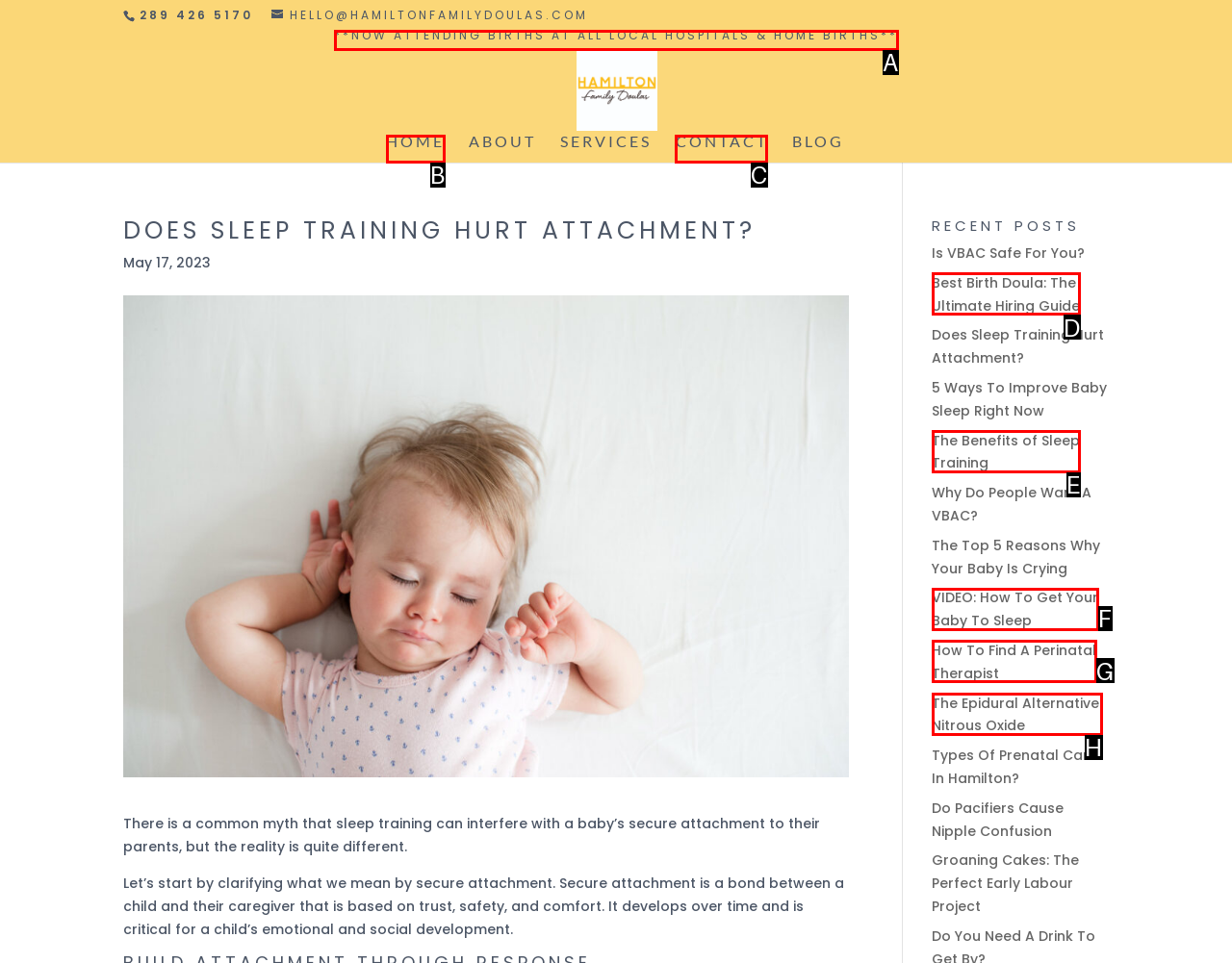What option should I click on to execute the task: Visit the 'CONTACT' page? Give the letter from the available choices.

C